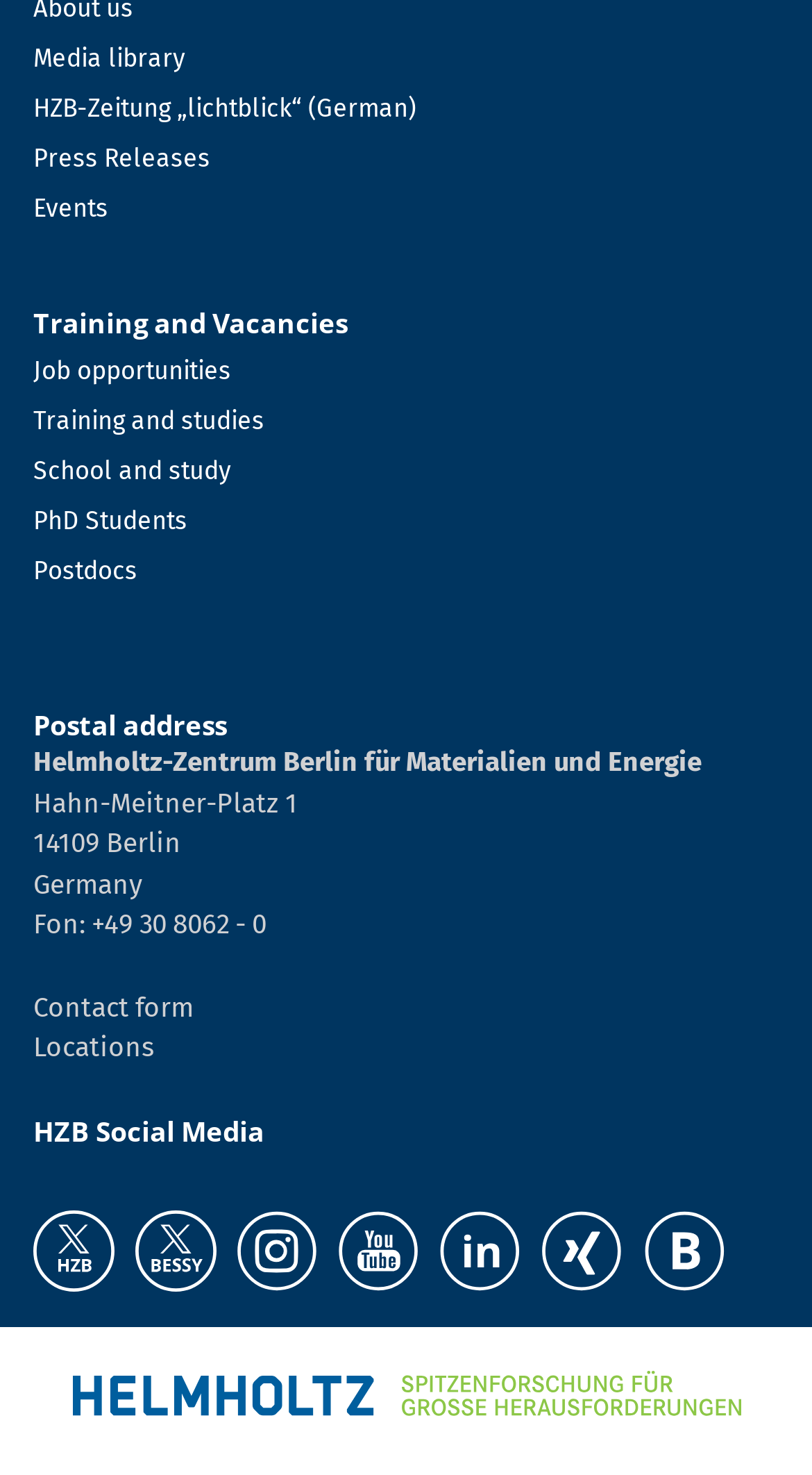Determine the bounding box coordinates of the area to click in order to meet this instruction: "Check job opportunities".

[0.041, 0.242, 0.285, 0.262]